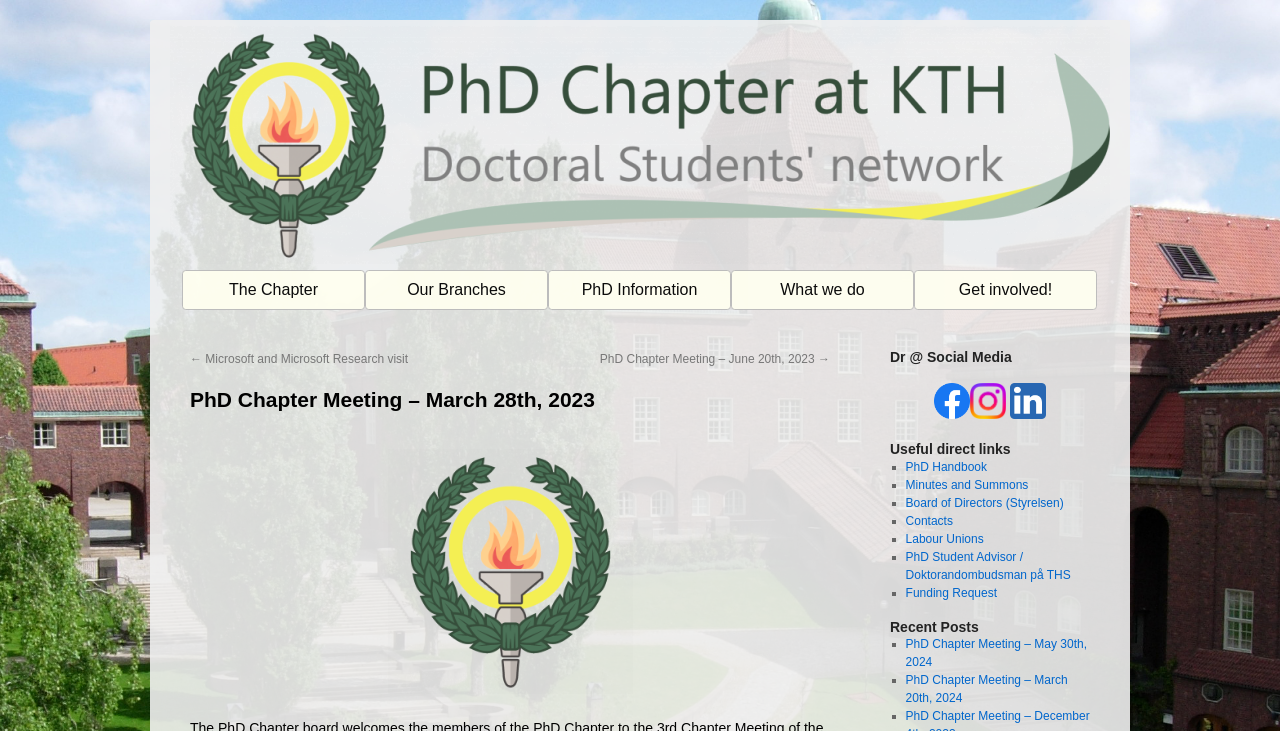Please identify the bounding box coordinates of where to click in order to follow the instruction: "Read the 'PhD Handbook'".

[0.707, 0.629, 0.771, 0.648]